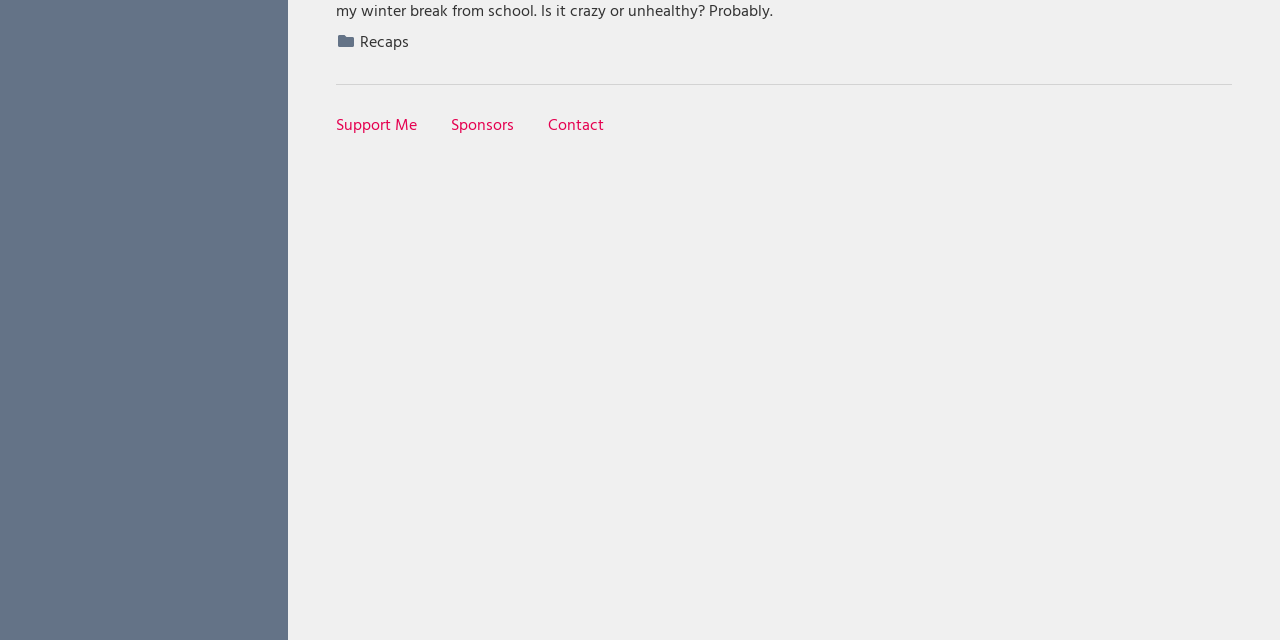Provide the bounding box coordinates for the UI element that is described by this text: "Sponsors". The coordinates should be in the form of four float numbers between 0 and 1: [left, top, right, bottom].

[0.352, 0.177, 0.402, 0.217]